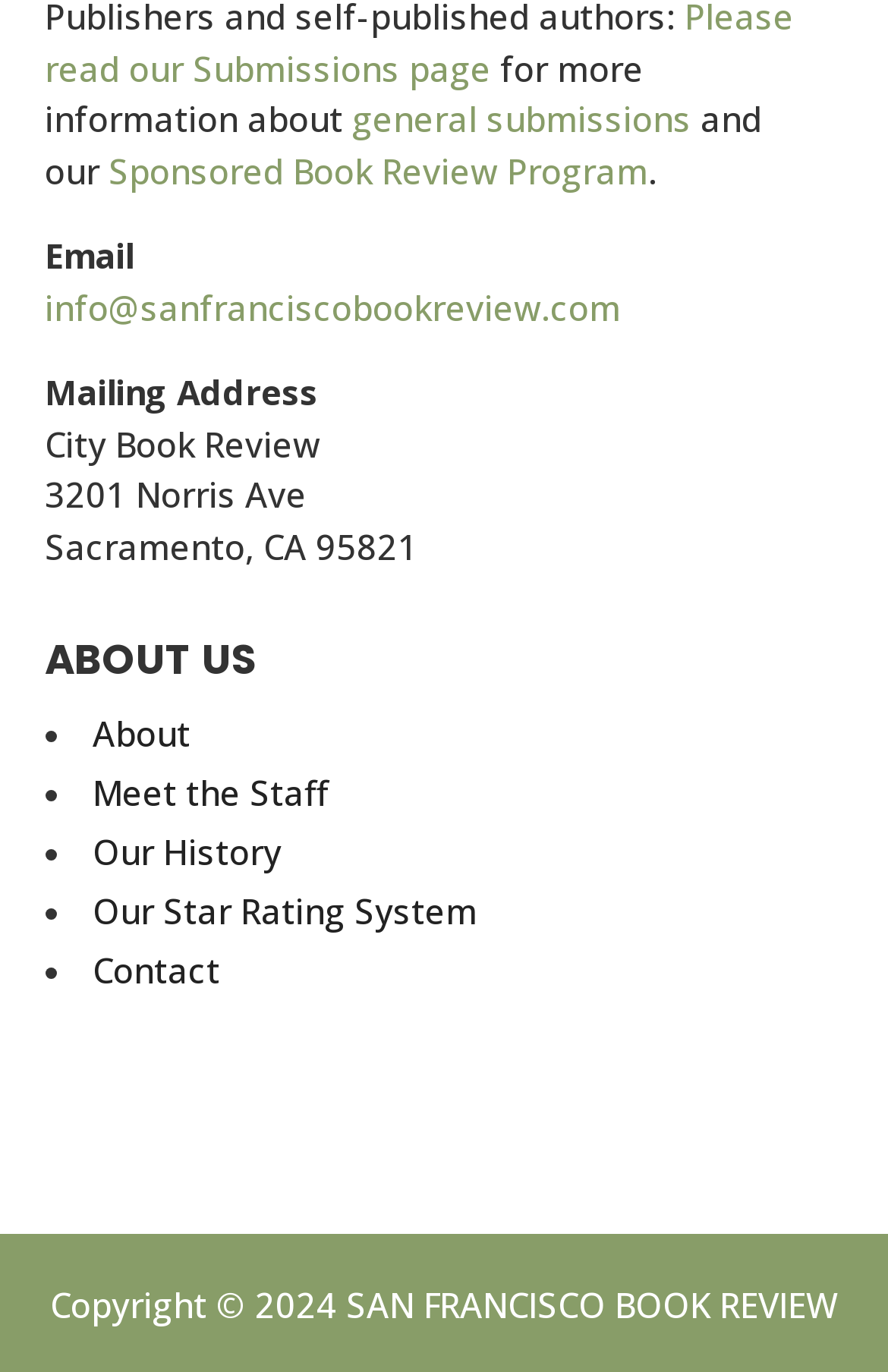What is the email address of the San Francisco Book Review?
Based on the image, answer the question with a single word or brief phrase.

info@sanfranciscobookreview.com